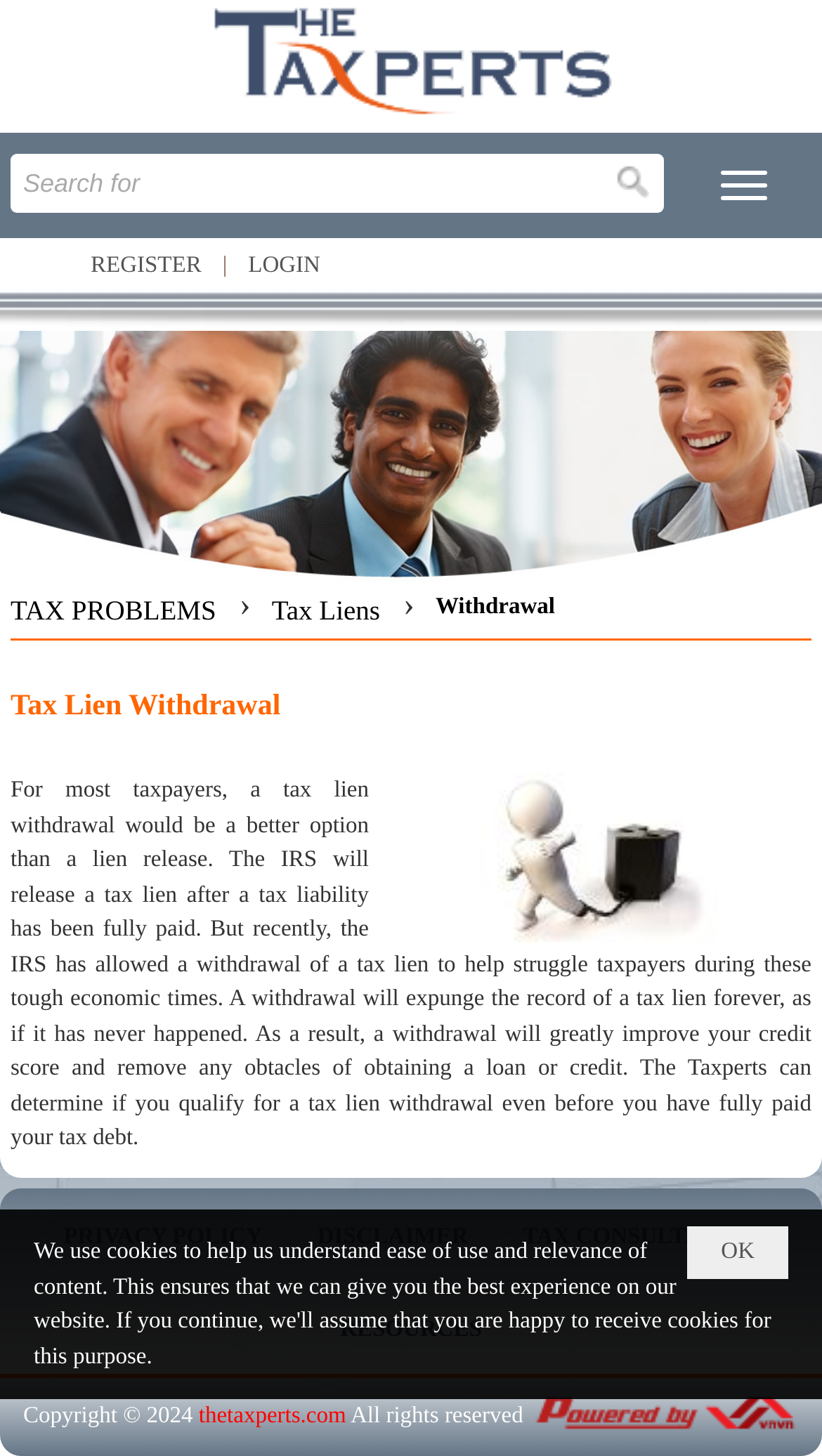What is the alternative to a tax lien withdrawal?
Based on the visual information, provide a detailed and comprehensive answer.

According to the webpage, a tax lien withdrawal is a better option than a lien release for most taxpayers. This information can be found in the paragraph of text that explains the benefits of a tax lien withdrawal.